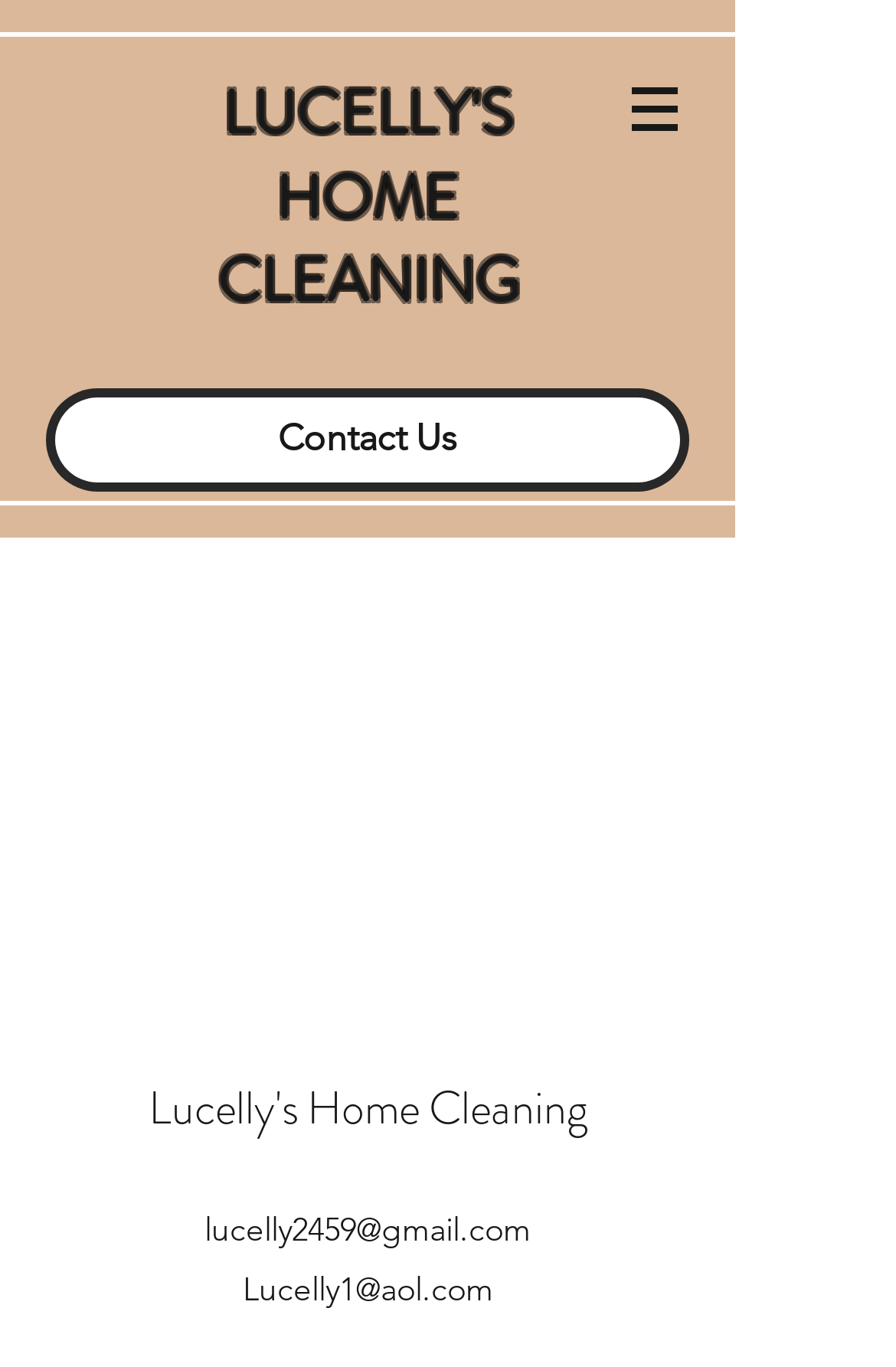Carefully examine the image and provide an in-depth answer to the question: What is the vertical position of the main content relative to the navigation button?

The main content has a bounding box coordinate [0.0, 0.393, 0.821, 0.729] which has a larger y1 value than the navigation button with a bounding box coordinate [0.679, 0.045, 0.782, 0.113], suggesting that the main content is below the navigation button.